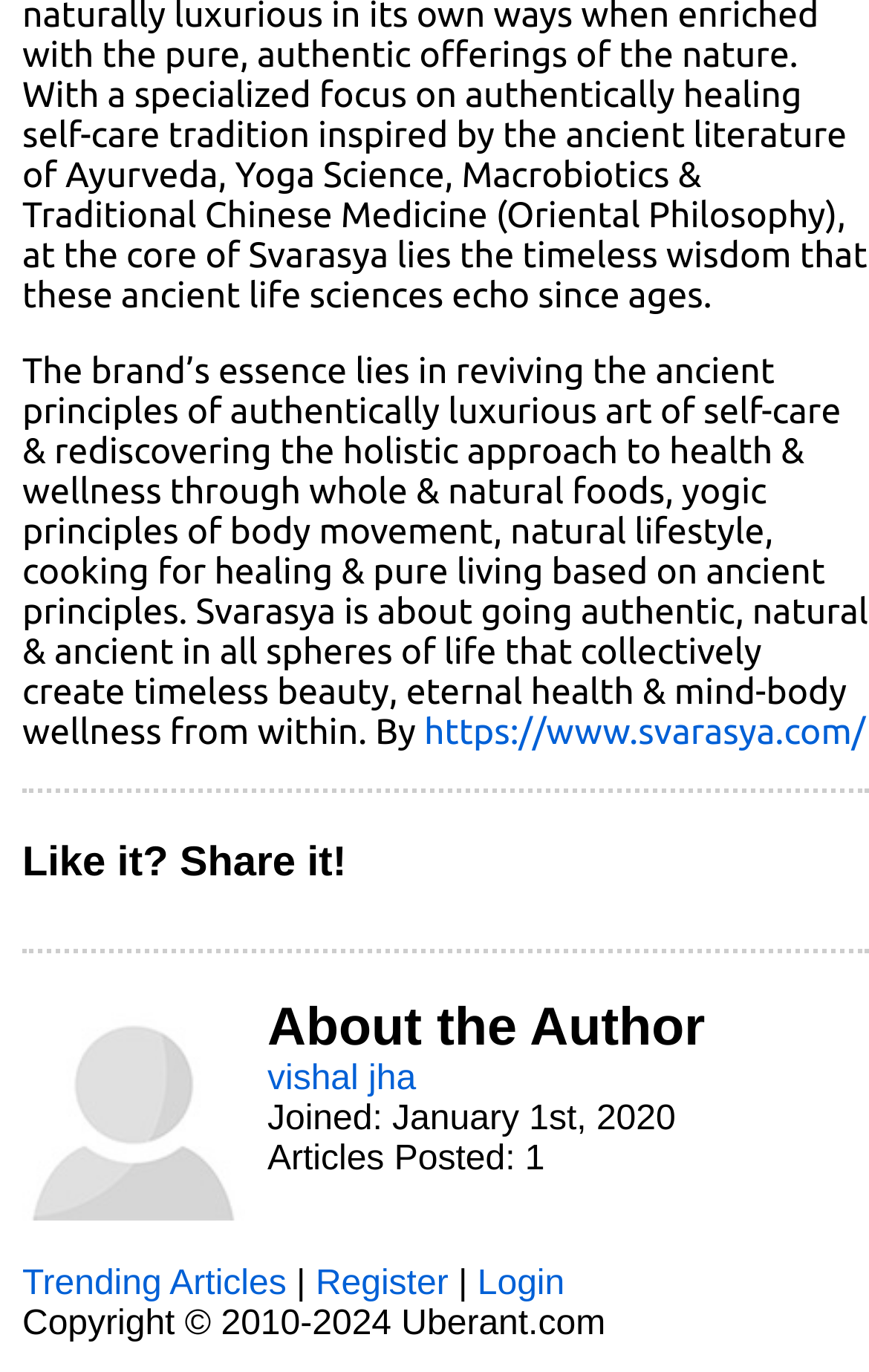What is the theme of the trending articles?
Based on the image, answer the question with a single word or brief phrase.

Health and wellness